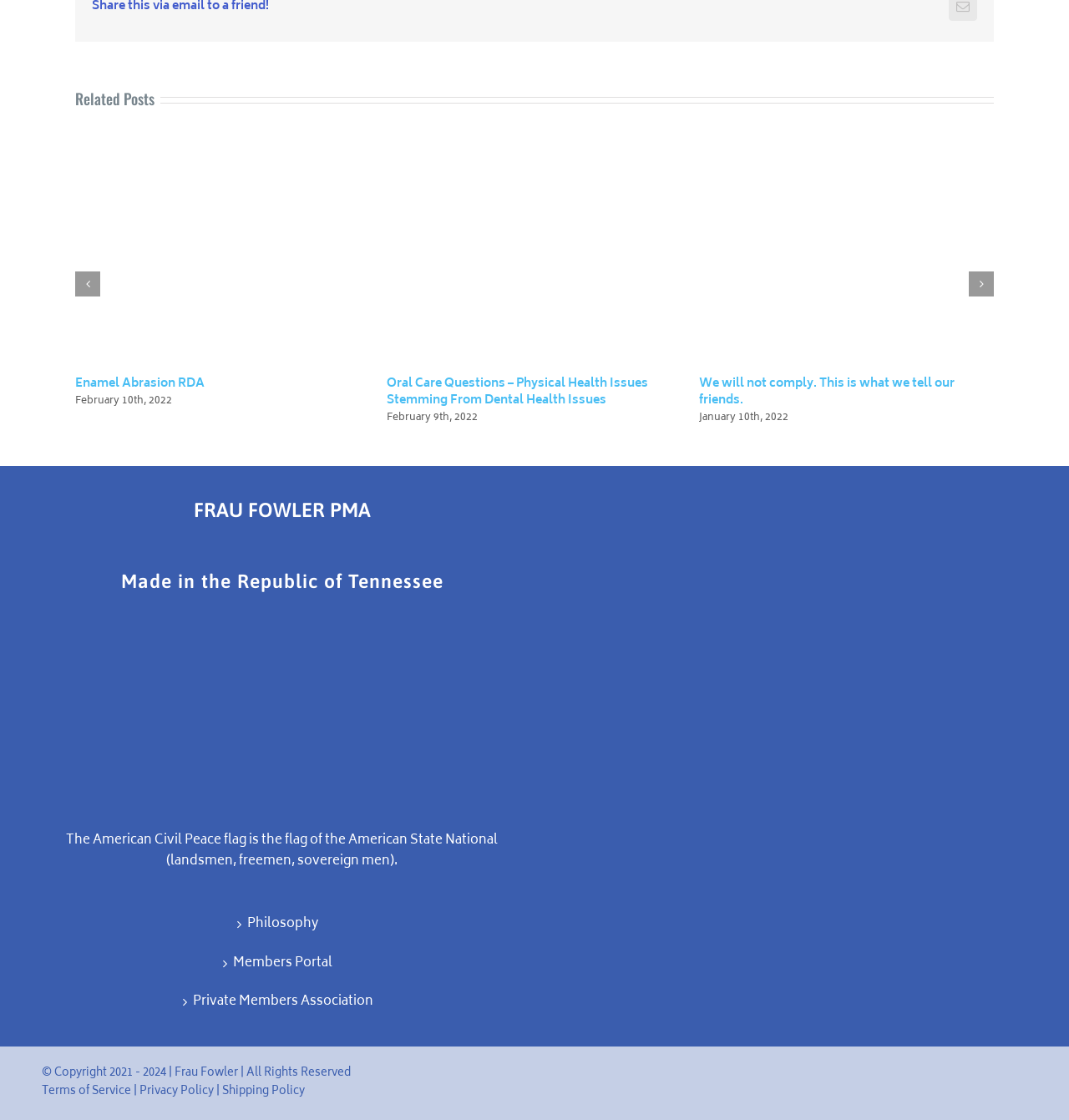Please identify the bounding box coordinates of the element on the webpage that should be clicked to follow this instruction: "Check 'Terms of Service'". The bounding box coordinates should be given as four float numbers between 0 and 1, formatted as [left, top, right, bottom].

[0.039, 0.967, 0.123, 0.984]